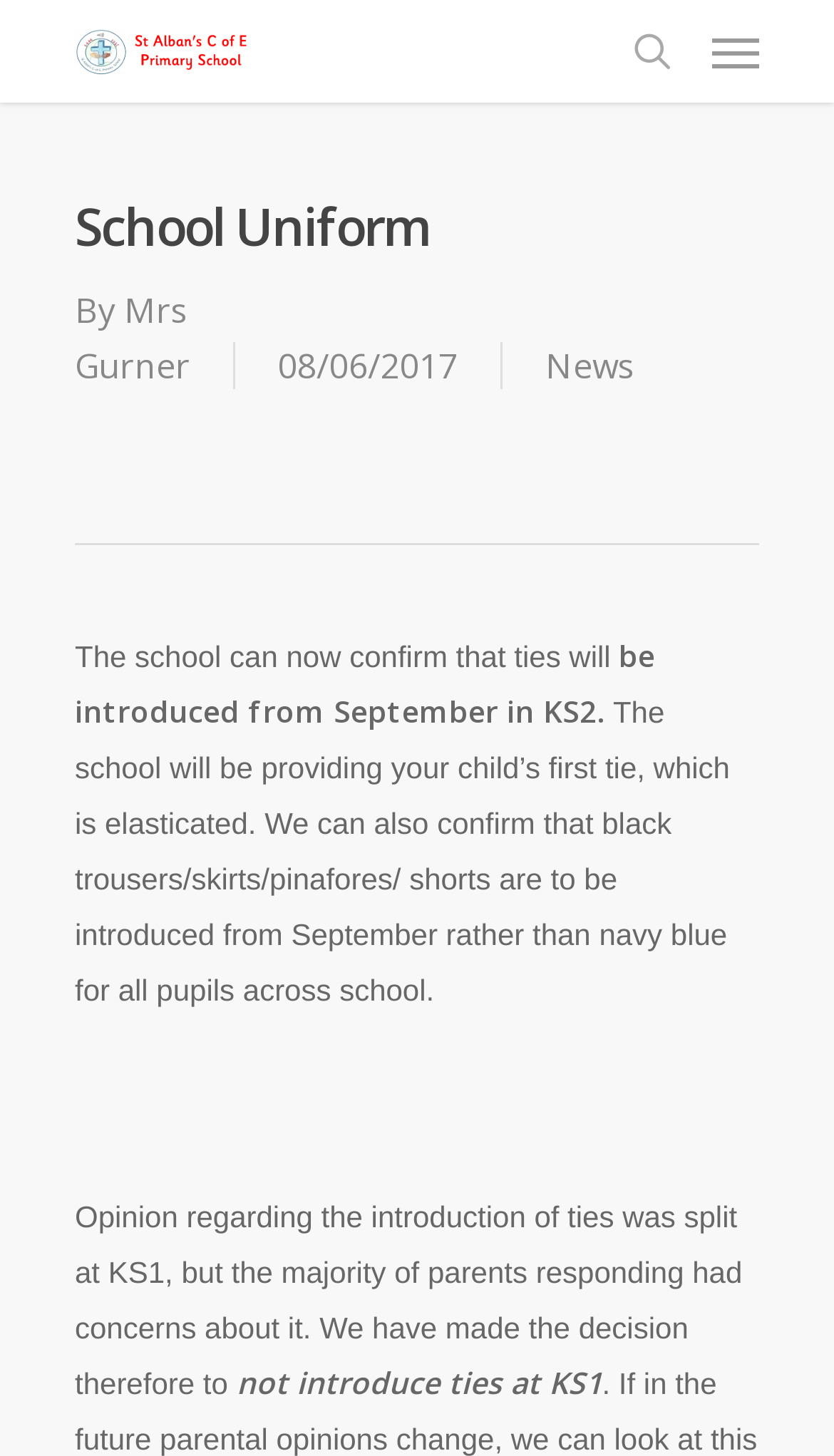Give a one-word or short phrase answer to the question: 
What color of trousers/skirts/pinafores/shorts will be introduced from September?

Black